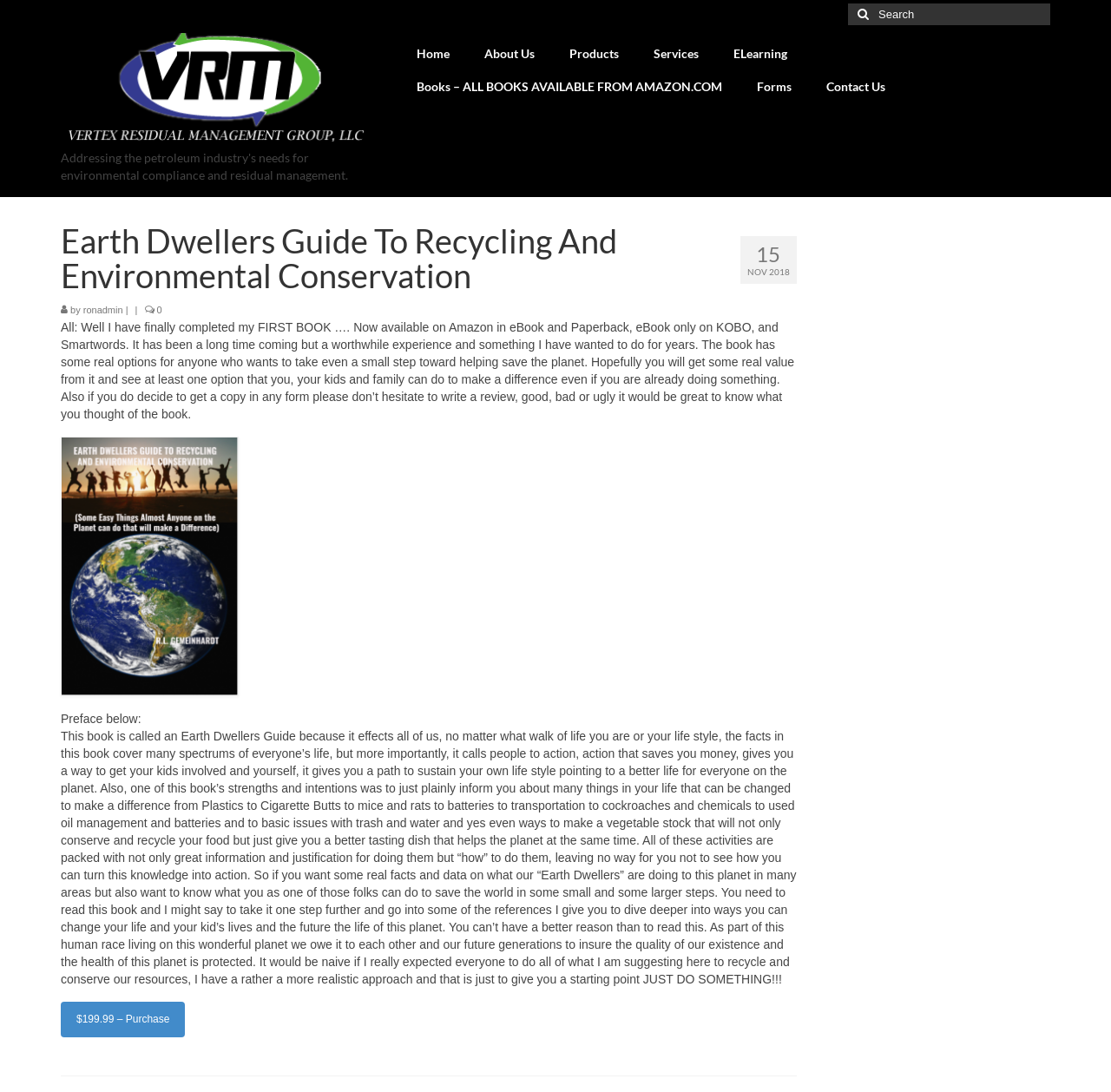Give a concise answer using one word or a phrase to the following question:
What is the website about?

Recycling and Environmental Conservation